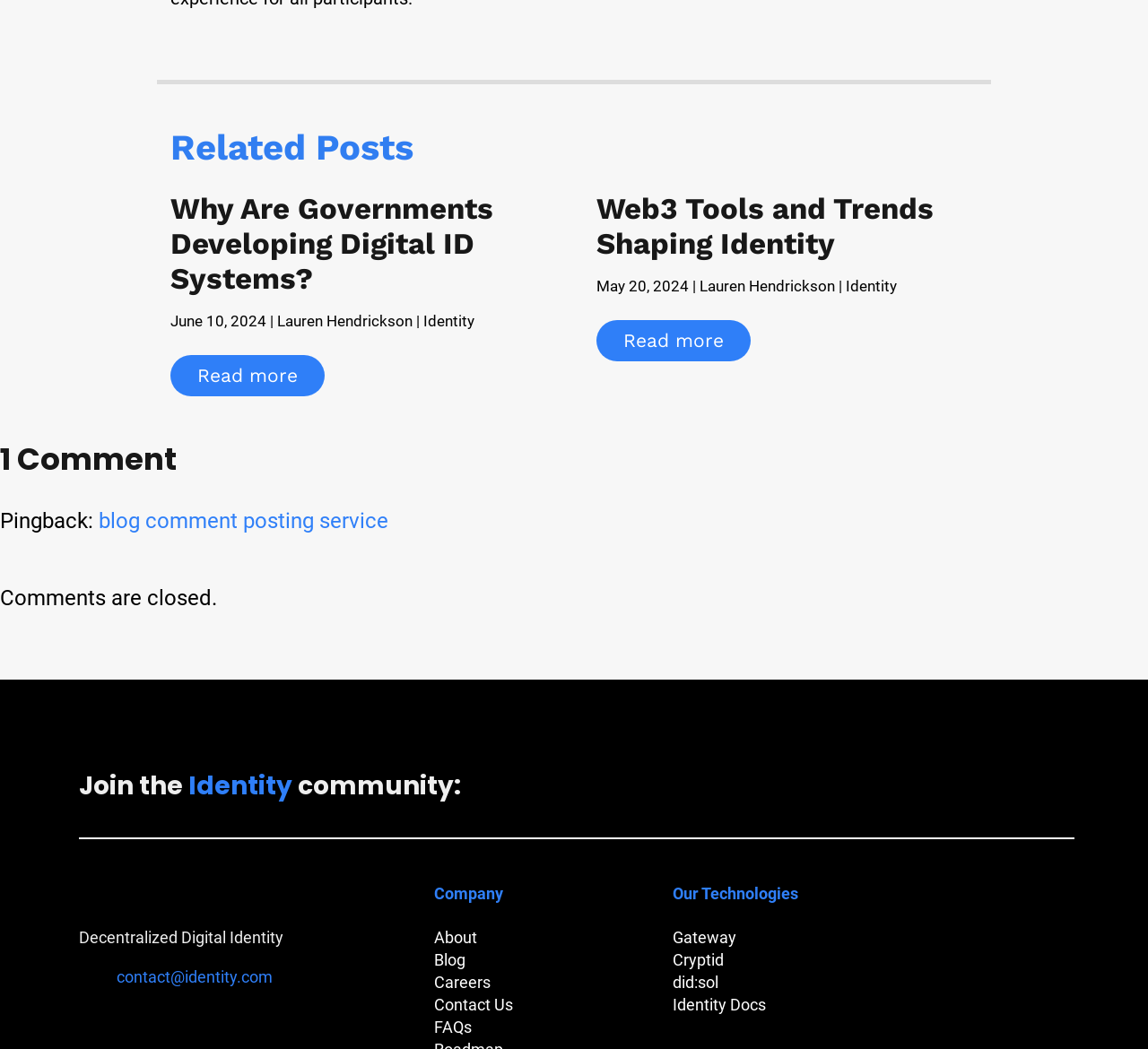Find the bounding box coordinates for the area that should be clicked to accomplish the instruction: "Visit the 'Identity' community on GitHub".

[0.567, 0.731, 0.657, 0.798]